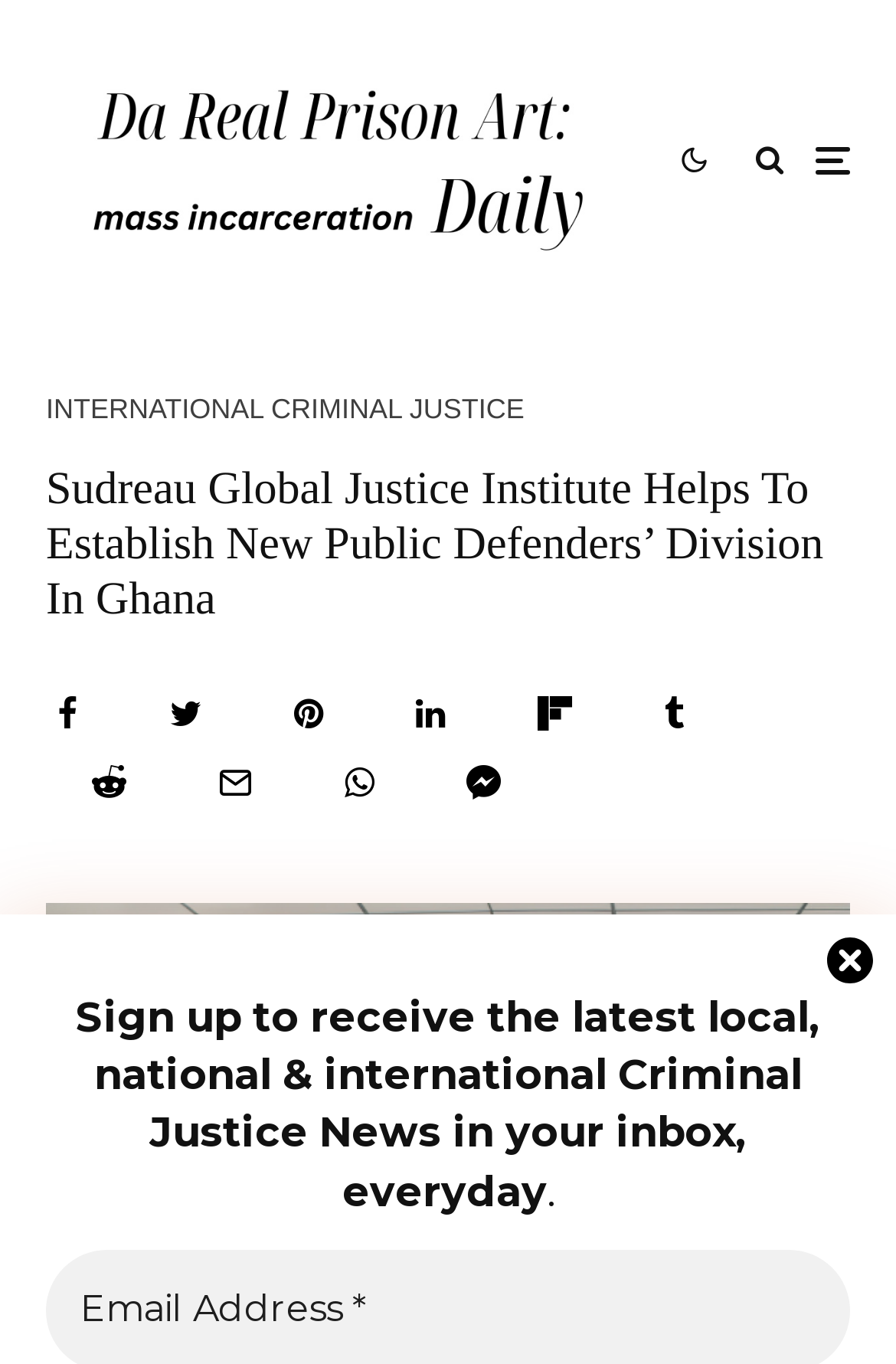Please analyze the image and give a detailed answer to the question:
What is the main topic of this webpage?

Based on the webpage content, I can see that the main topic is related to criminal justice, as there are links and headings mentioning 'Public Defenders', 'Criminal Justice News', and 'International Criminal Justice'.